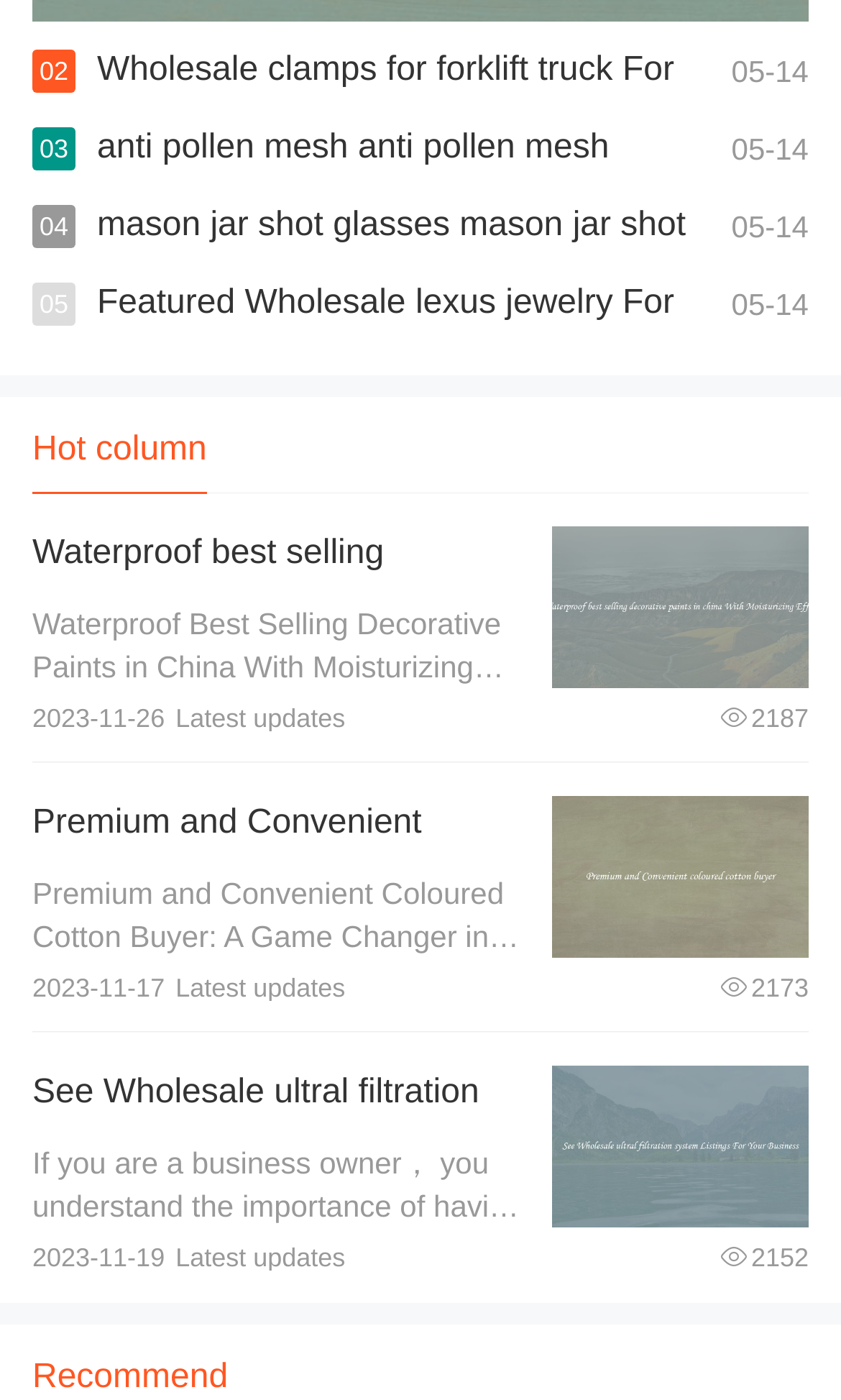Pinpoint the bounding box coordinates of the clickable element needed to complete the instruction: "View premium and convenient coloured cotton buyer details". The coordinates should be provided as four float numbers between 0 and 1: [left, top, right, bottom].

[0.657, 0.569, 0.962, 0.684]